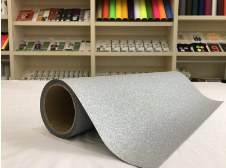What type of applications is the HTS-300SGL vinyl ideal for?
Using the image as a reference, answer the question with a short word or phrase.

heat transfer